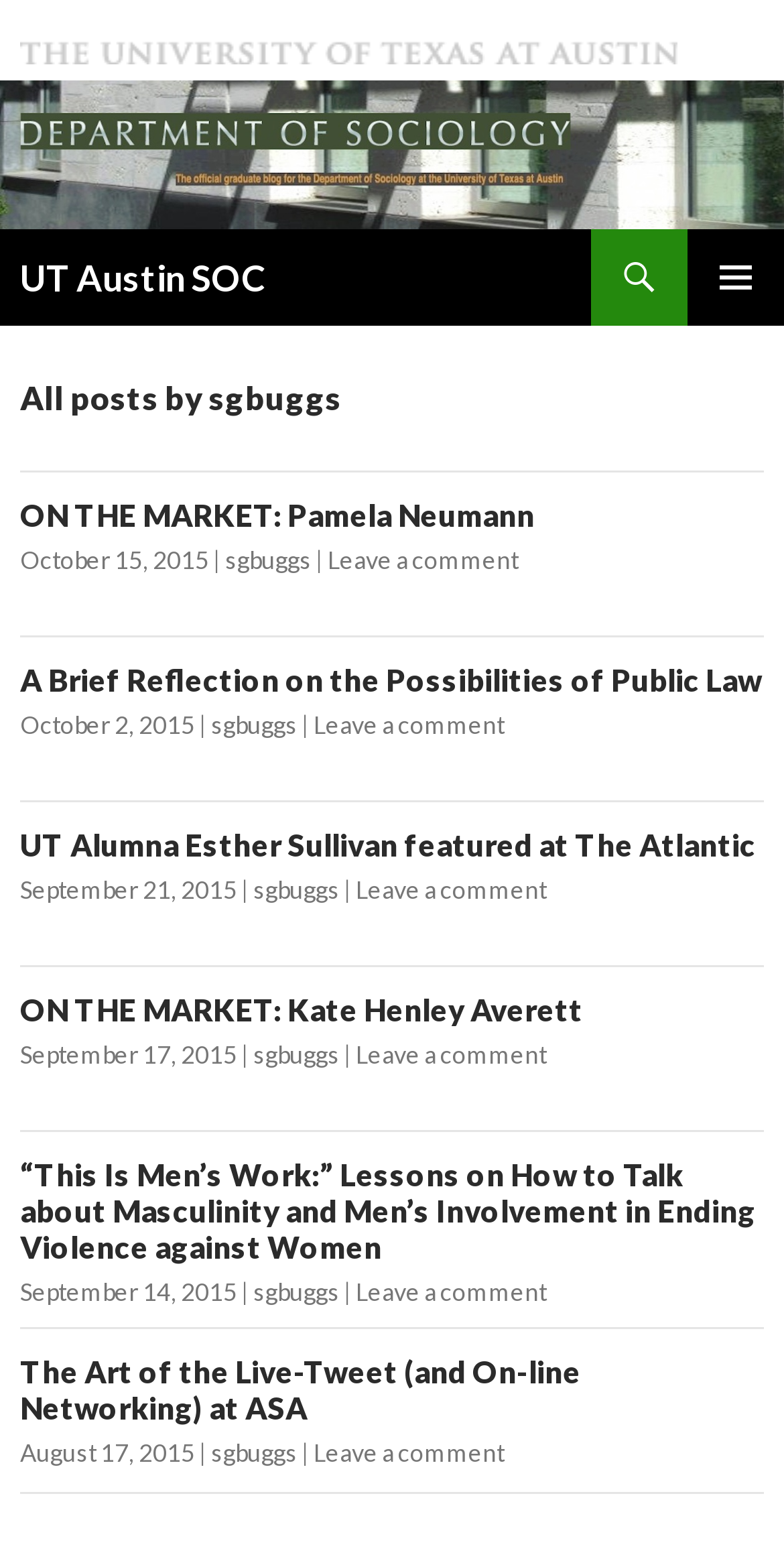Given the description of a UI element: "ON THE MARKET: Pamela Neumann", identify the bounding box coordinates of the matching element in the webpage screenshot.

[0.026, 0.318, 0.682, 0.341]